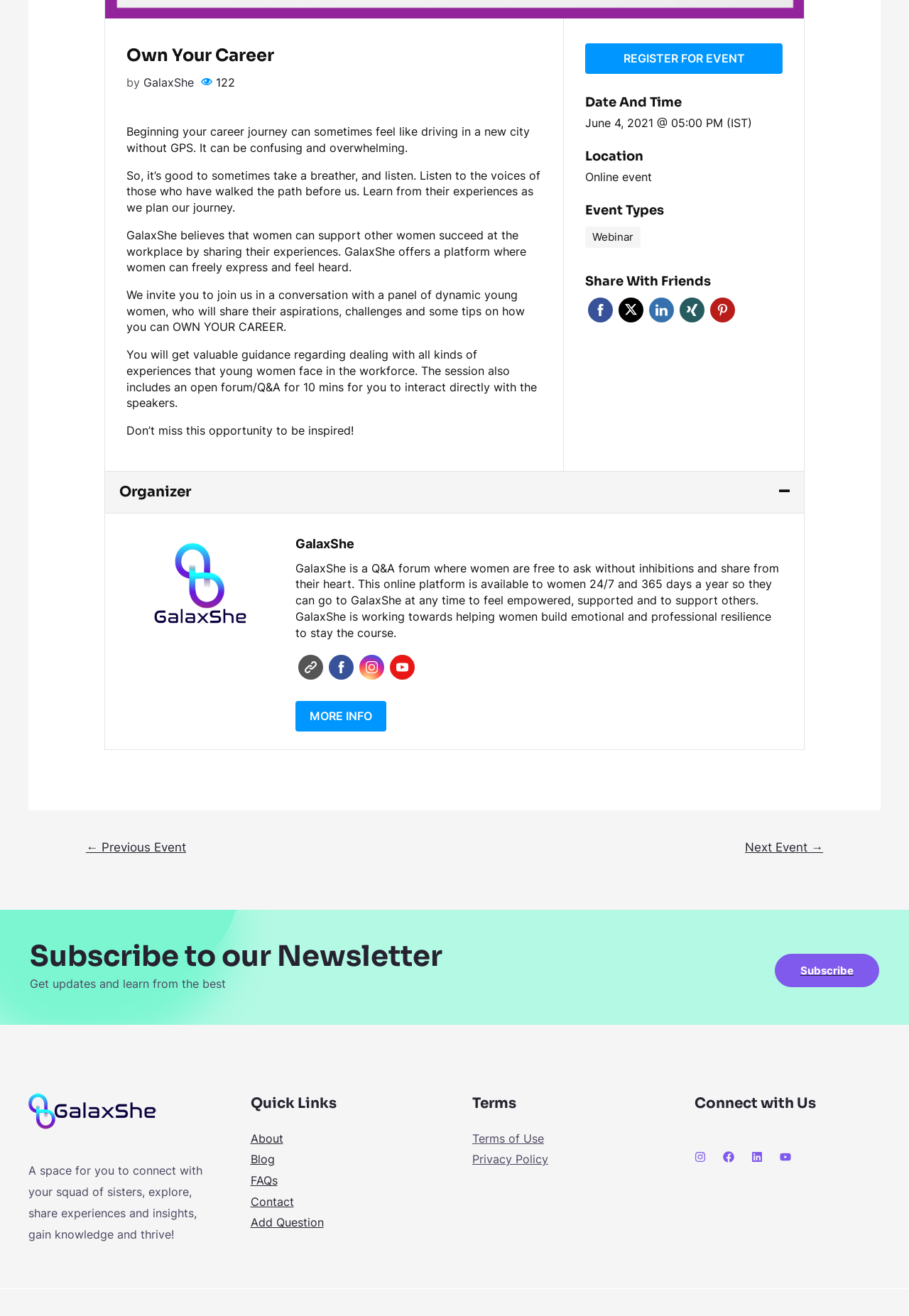Pinpoint the bounding box coordinates of the element to be clicked to execute the instruction: "view the next event".

[0.8, 0.634, 0.926, 0.656]